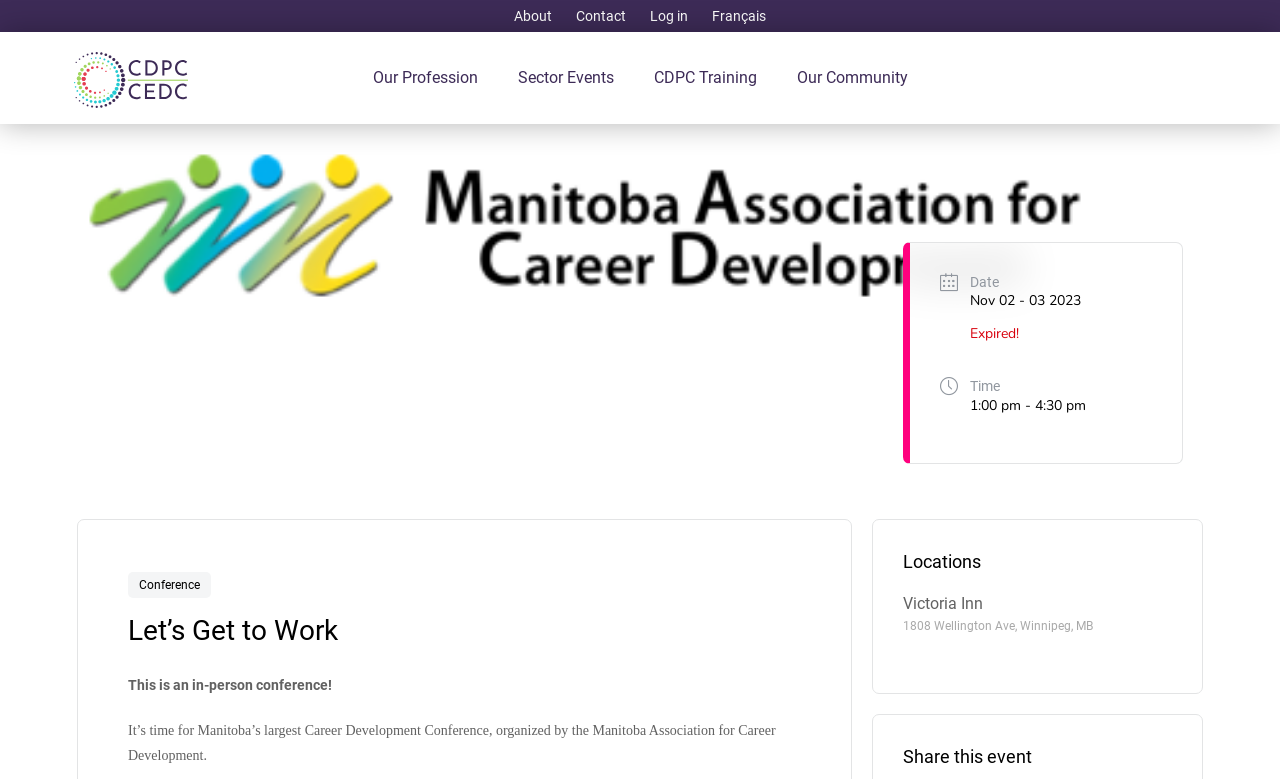Give a concise answer using one word or a phrase to the following question:
What is the date of the conference?

Nov 02 - 03 2023